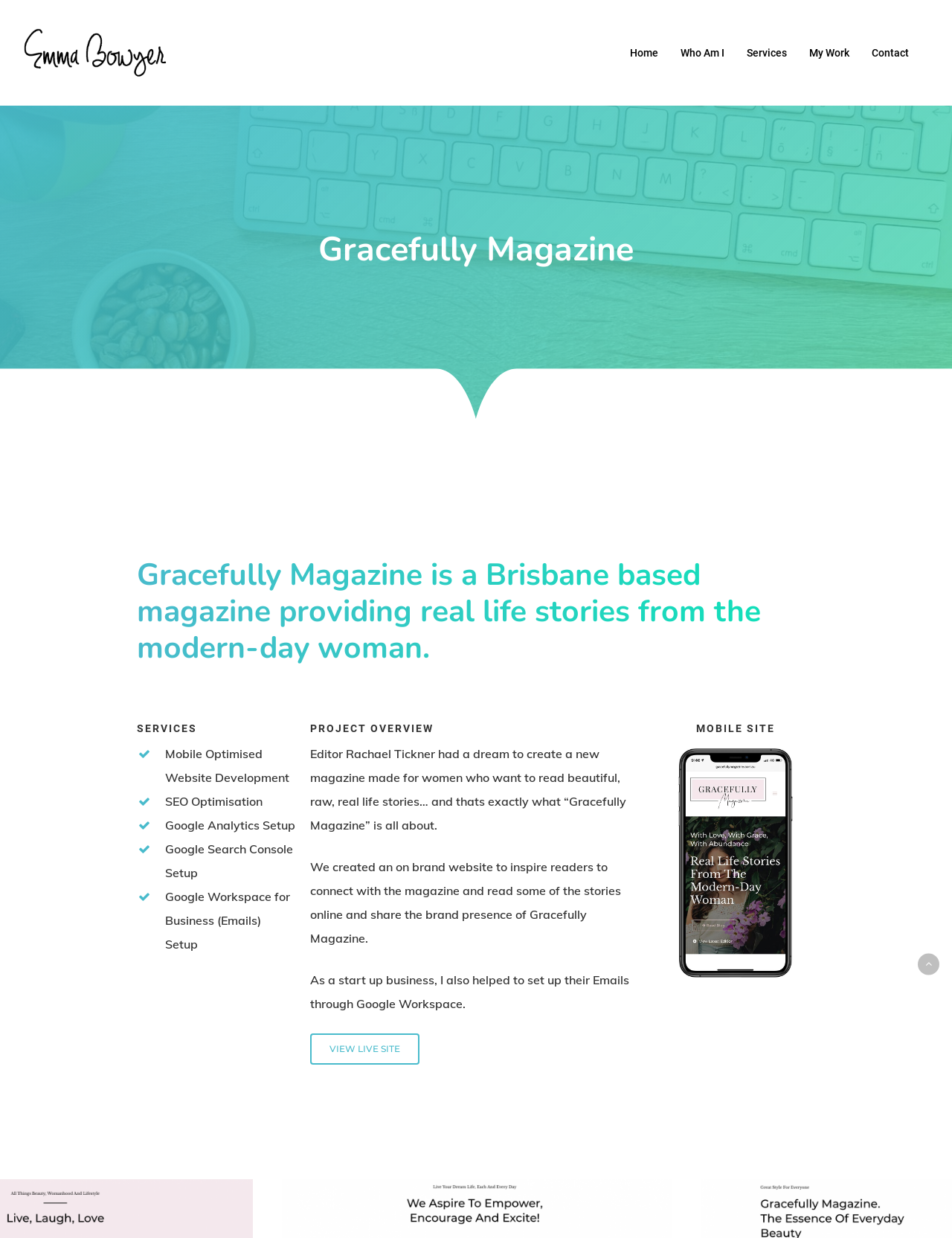Please specify the bounding box coordinates for the clickable region that will help you carry out the instruction: "go to home page".

[0.662, 0.038, 0.691, 0.047]